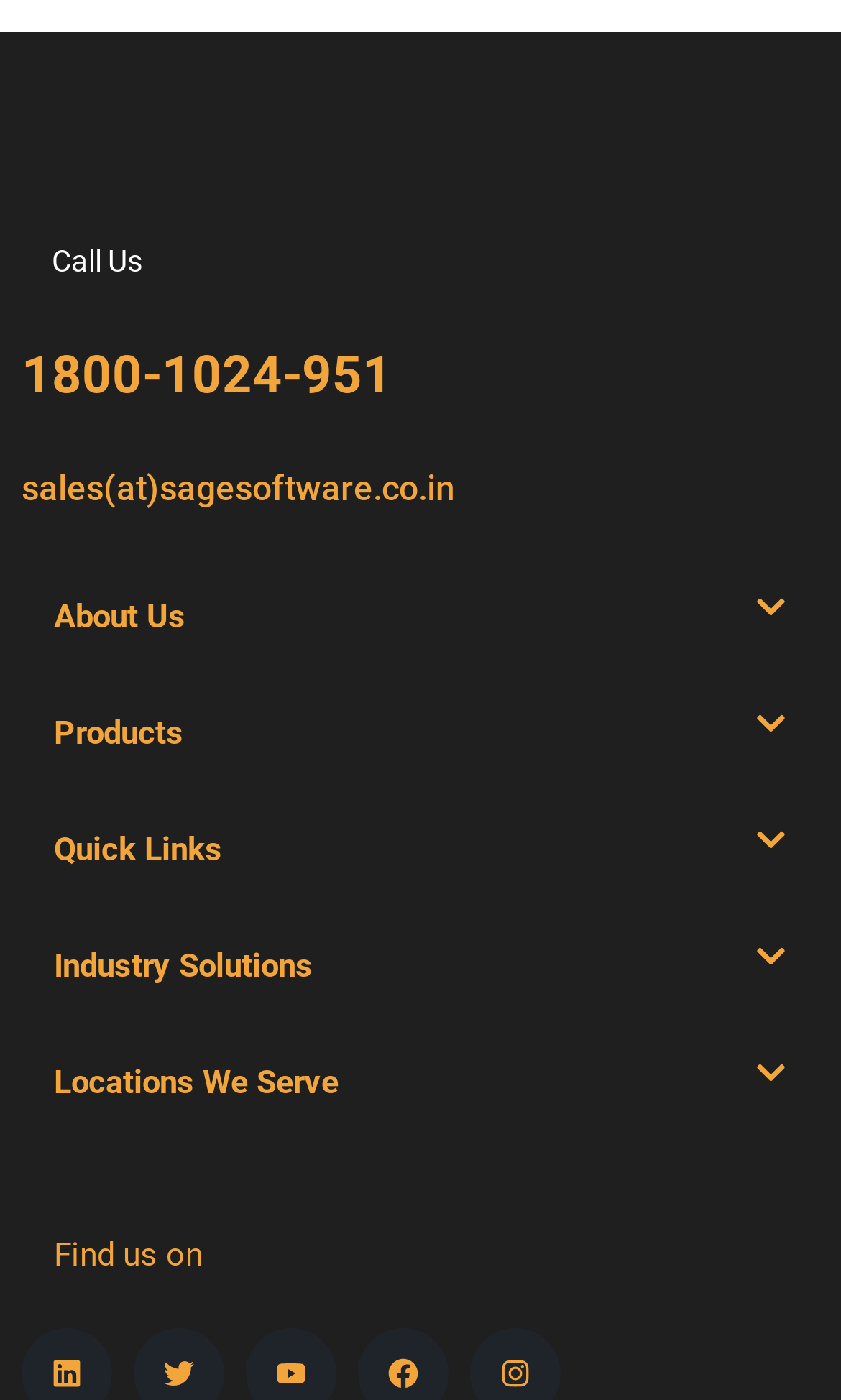Identify the bounding box coordinates of the element that should be clicked to fulfill this task: "Send an email to sales". The coordinates should be provided as four float numbers between 0 and 1, i.e., [left, top, right, bottom].

[0.026, 0.334, 0.541, 0.363]